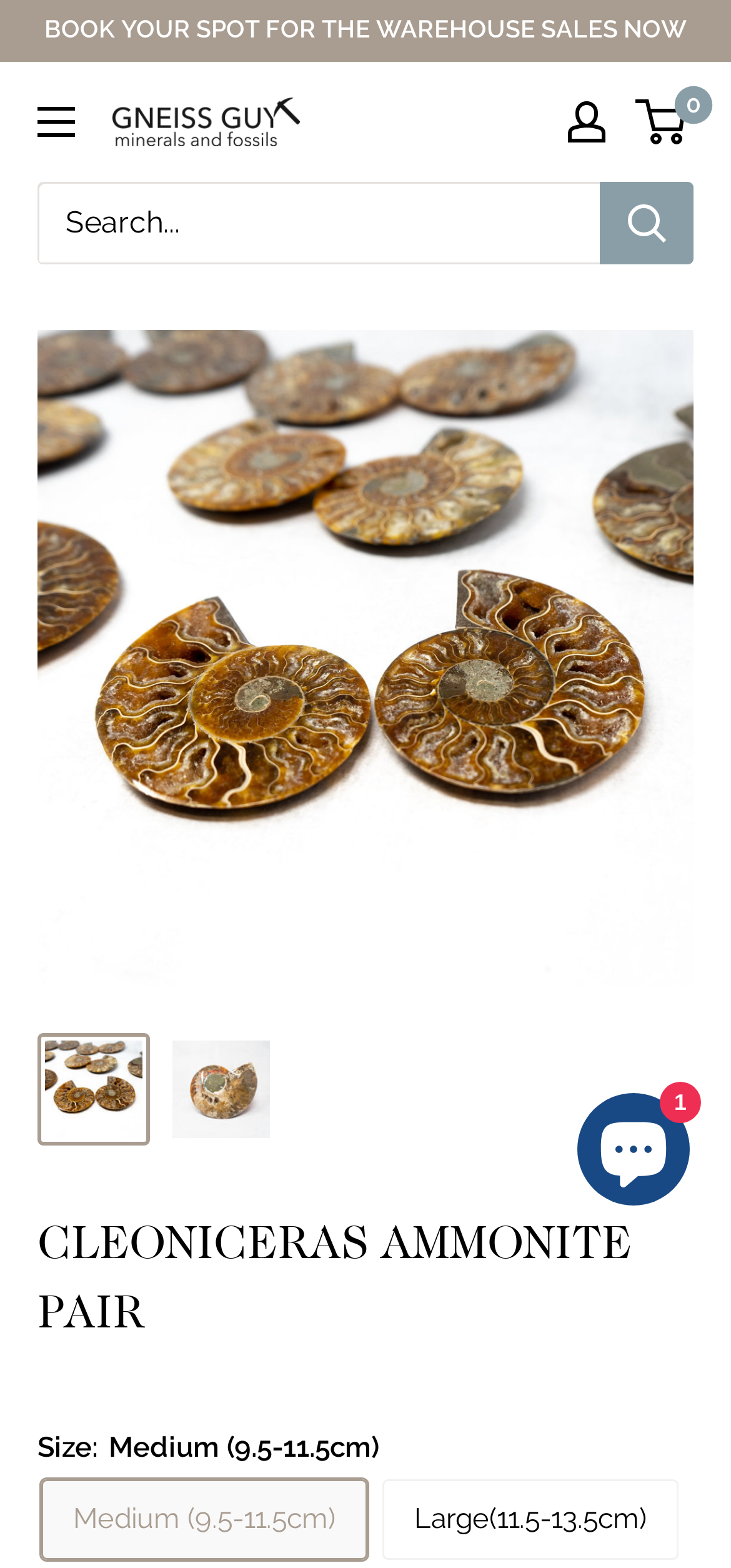Please answer the following question using a single word or phrase: 
What is the name of the online store?

Gneiss Guy Minerals and Fossils